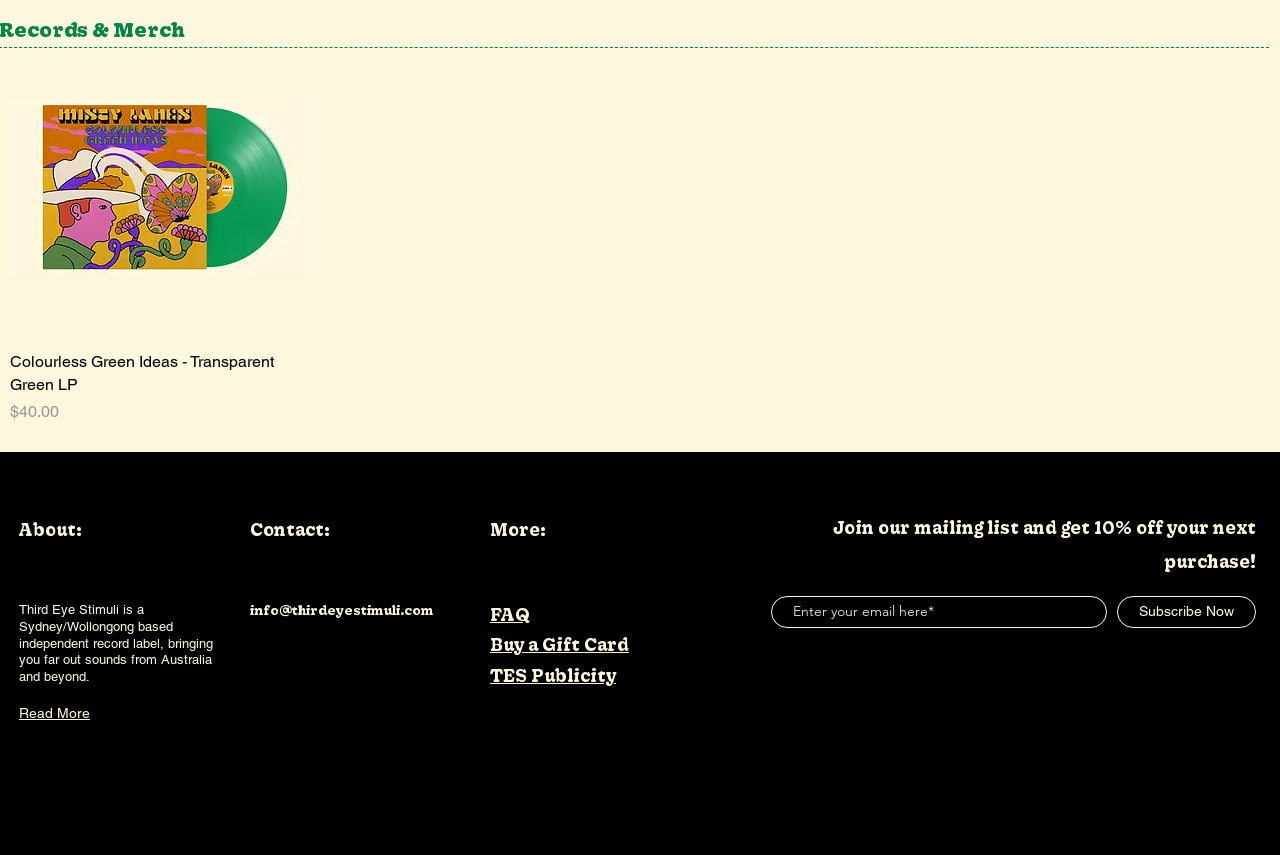Please answer the following question using a single word or phrase: 
What is the email address for contact?

info@thirdeyestimuli.com